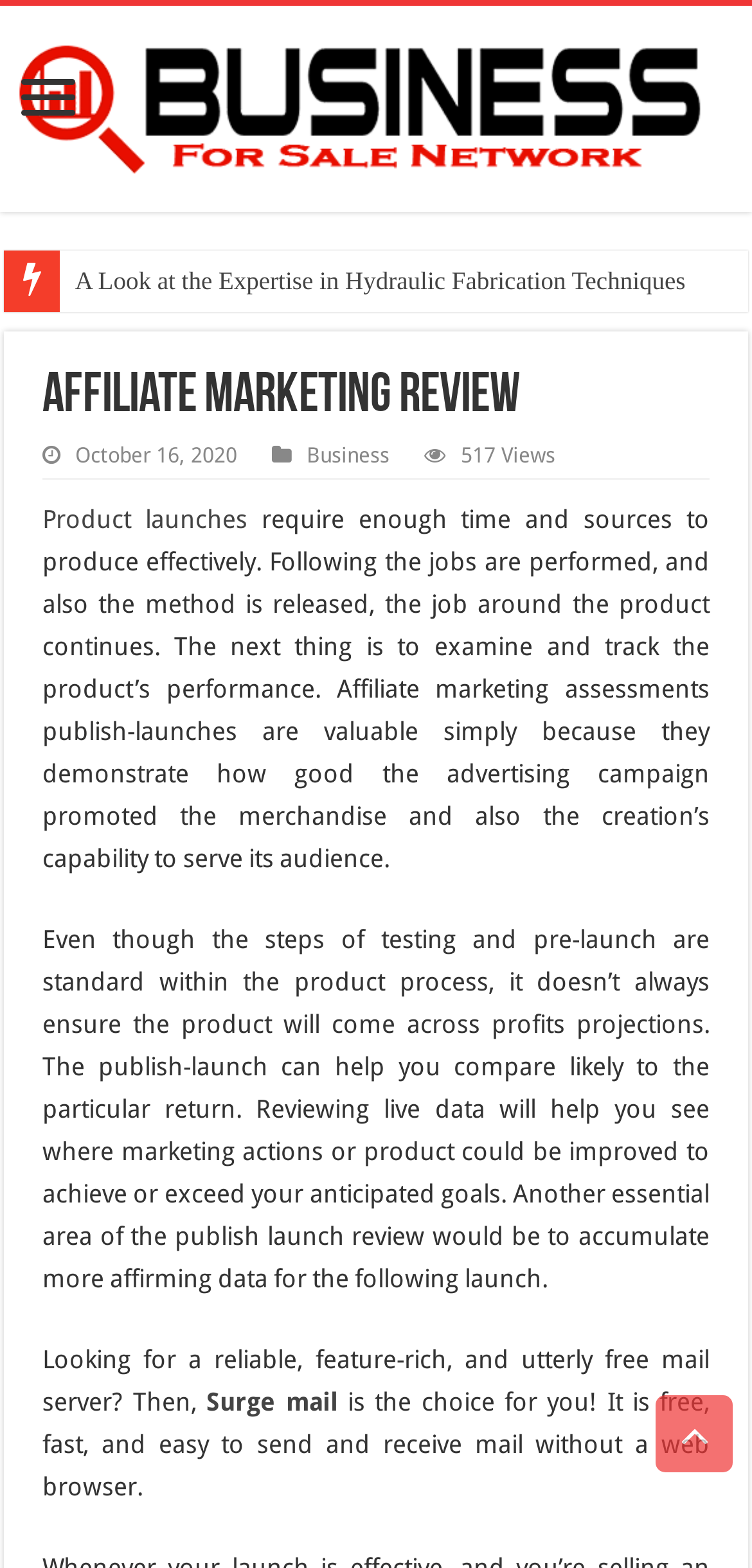What is the purpose of post-launch reviews?
We need a detailed and meticulous answer to the question.

I found the purpose of post-launch reviews by reading the paragraph that discusses the importance of post-launch reviews, which states that 'the next thing is to examine and track the product's performance'.